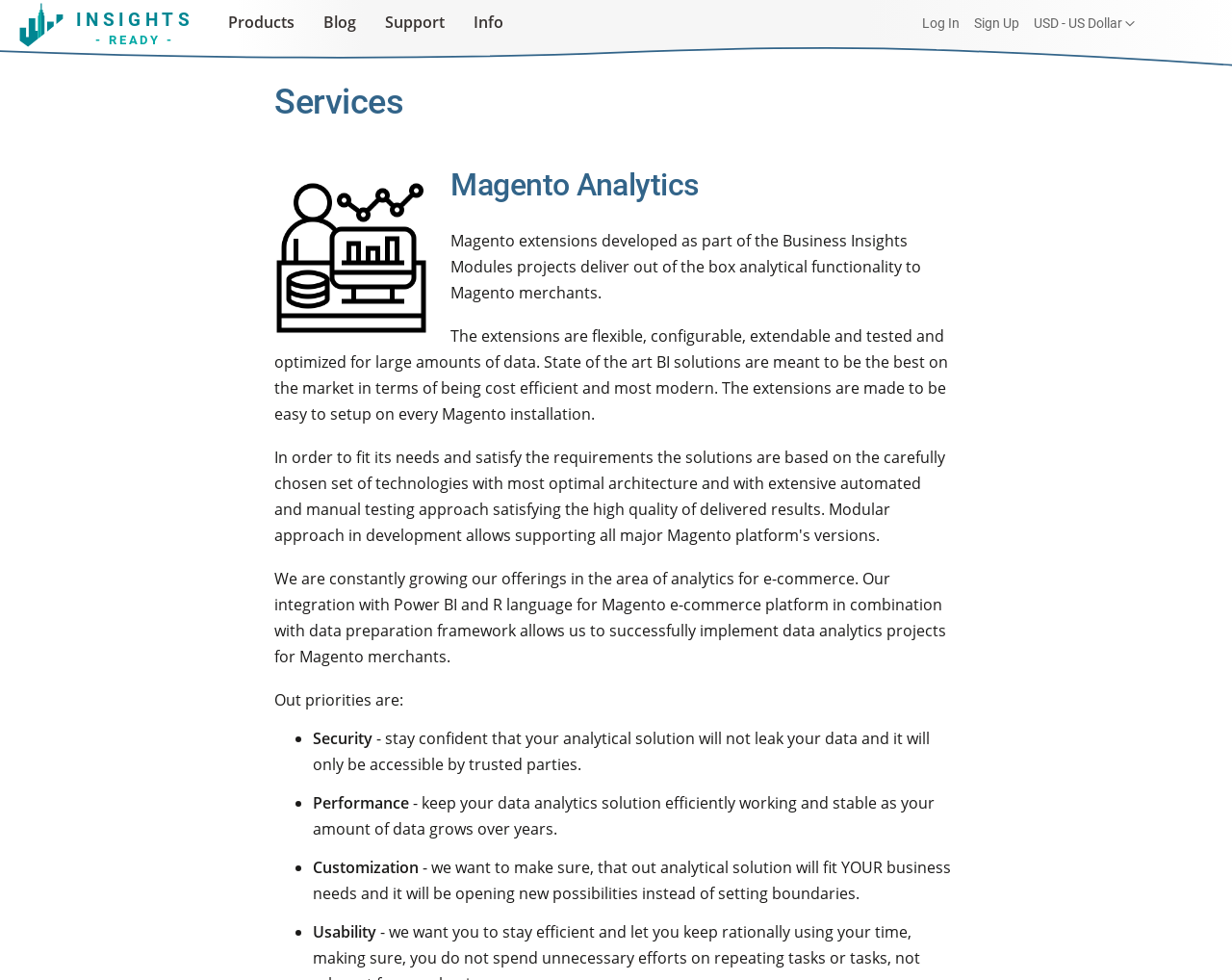Identify the bounding box coordinates of the clickable region to carry out the given instruction: "Log in".

[0.748, 0.015, 0.779, 0.034]